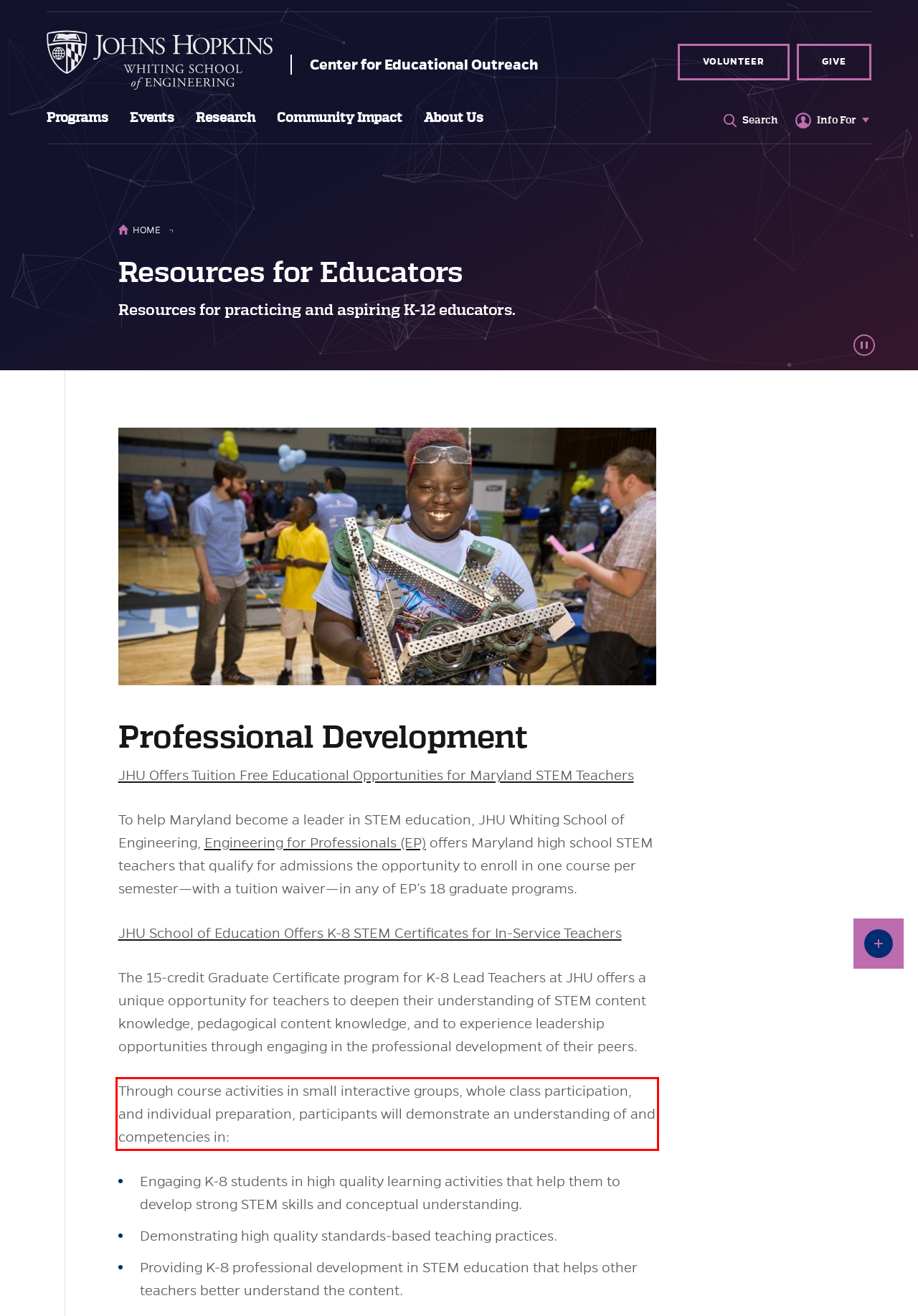Please perform OCR on the text content within the red bounding box that is highlighted in the provided webpage screenshot.

Through course activities in small interactive groups, whole class participation, and individual preparation, participants will demonstrate an understanding of and competencies in: